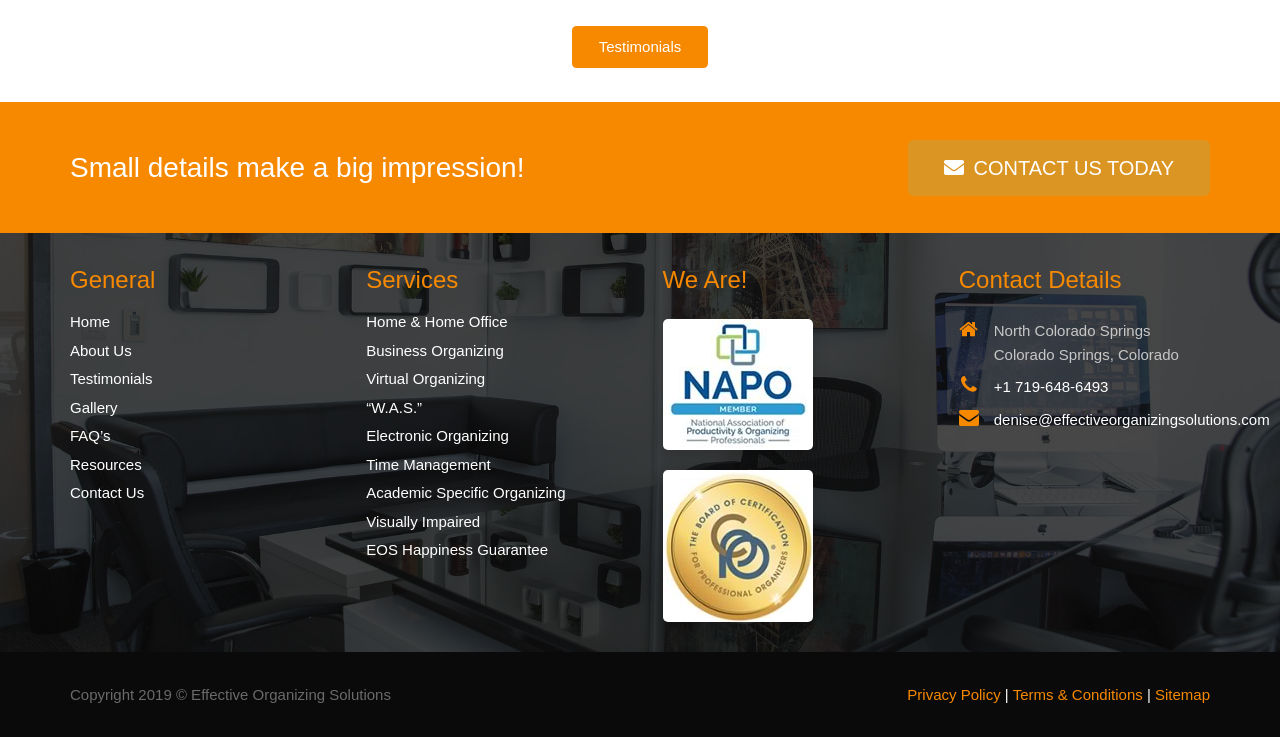Locate the bounding box coordinates of the clickable element to fulfill the following instruction: "Click on 'CONTACT US TODAY'". Provide the coordinates as four float numbers between 0 and 1 in the format [left, top, right, bottom].

[0.709, 0.19, 0.945, 0.266]